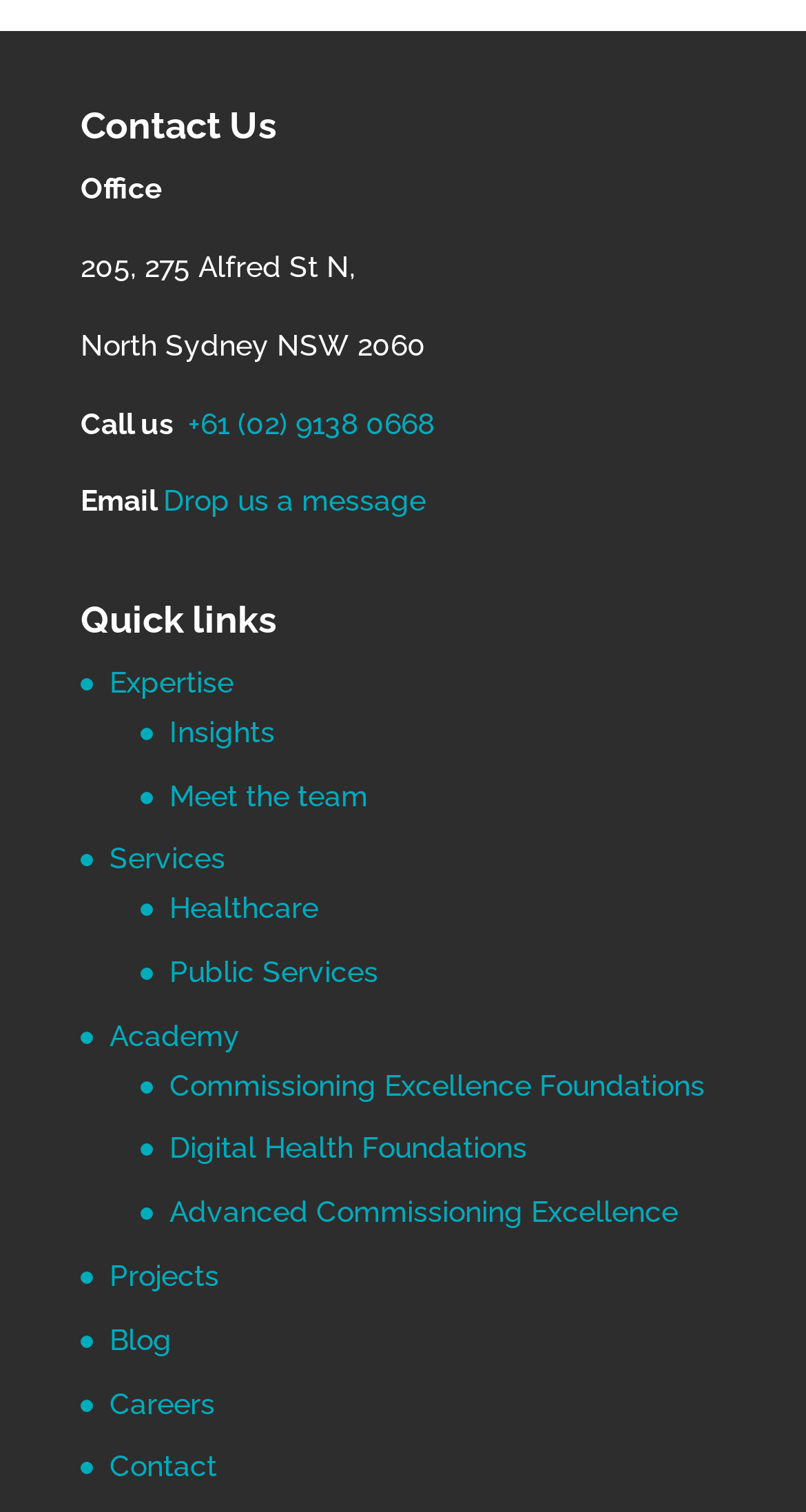Kindly respond to the following question with a single word or a brief phrase: 
What is the last link under 'Quick links'?

Careers